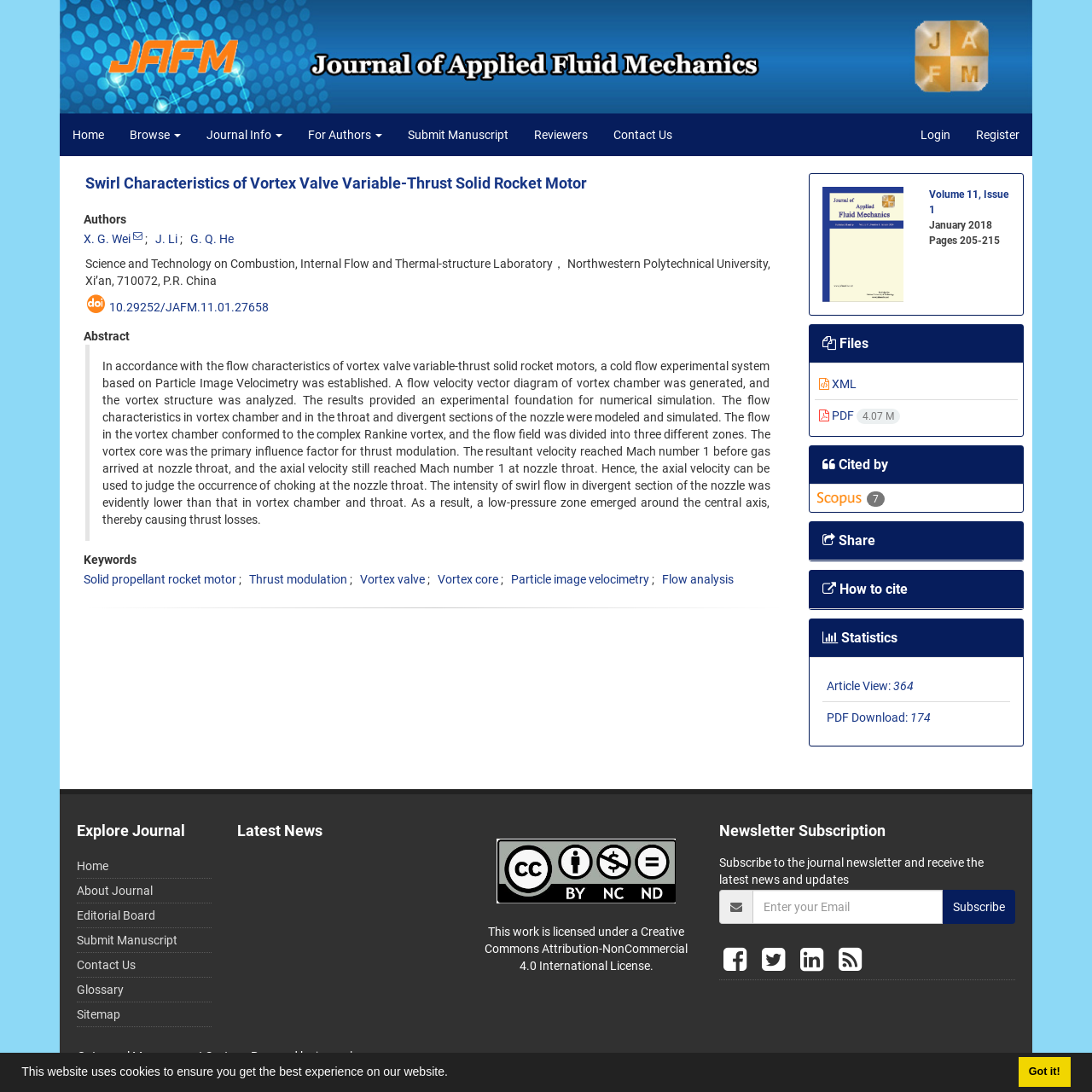Locate the bounding box coordinates of the item that should be clicked to fulfill the instruction: "Download the PDF file".

[0.75, 0.374, 0.824, 0.386]